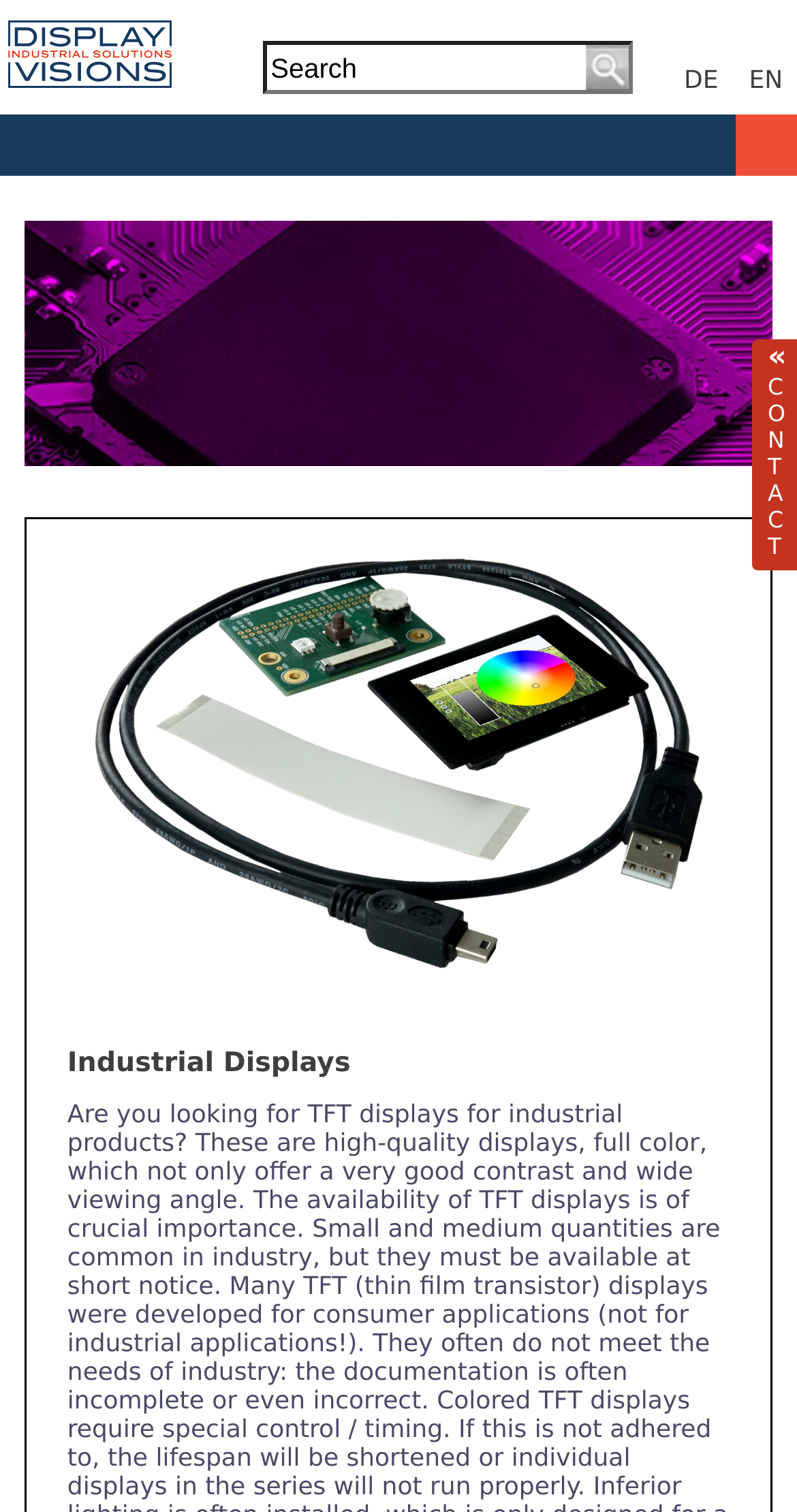What is the main category of products offered by the company?
Provide a detailed and extensive answer to the question.

The main category of products offered by the company is industrial displays, as indicated by the heading element 'Industrial Displays' and the image elements that display different types of industrial displays.